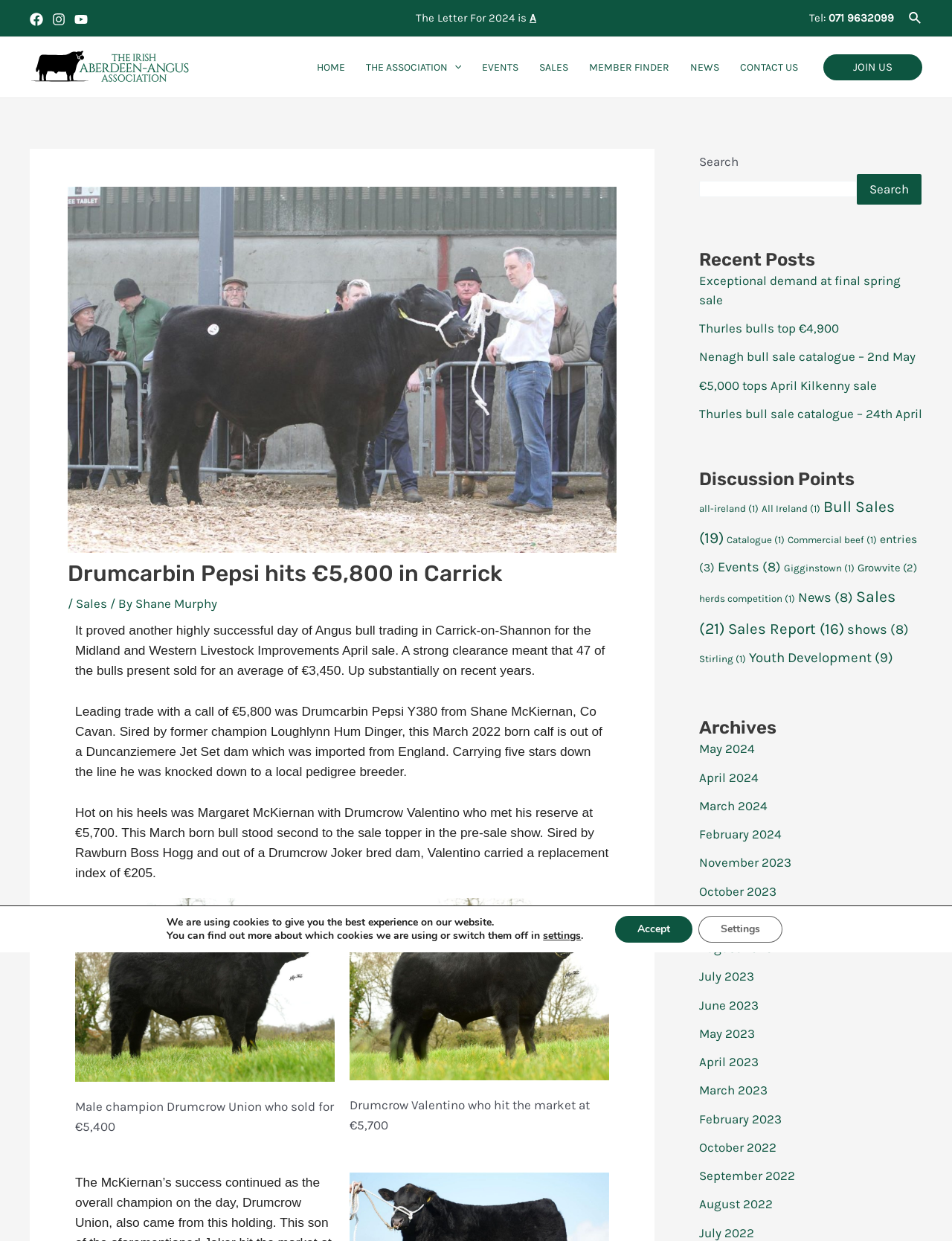Use the information in the screenshot to answer the question comprehensively: How many bulls were sold in the Midland and Western Livestock Improvements April sale?

The answer can be found in the paragraph that describes the sale, which states that 47 of the bulls present sold for an average of €3,450.